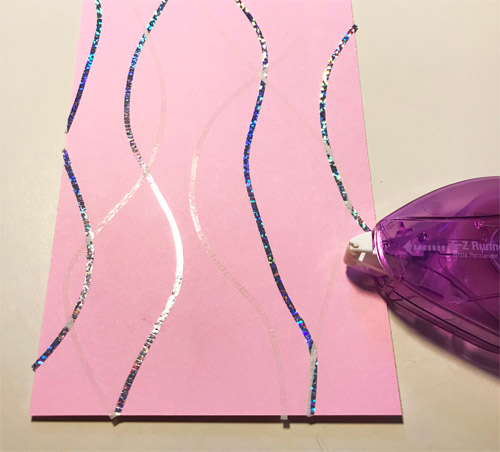Generate a detailed caption that encompasses all aspects of the image.

The image showcases a vibrant crafting project featuring a pink card panel adorned with shimmering adhesive lines. These lines, created by an E-Z Runner® Micro Refillable Dispenser, follow soft, curvy vertical patterns that add an elegant touch to the design. The use of fine gold glitter sprinkled over these adhesive lines brings texture and sparkle, enhancing the visual appeal of the card. This creative technique allows for a delightful interplay of colors and materials, perfect for crafting occasions. The overall composition highlights how adhesives can serve both functional and decorative purposes in card making, inviting enthusiasts to explore playful designs and enhance their crafting skills.